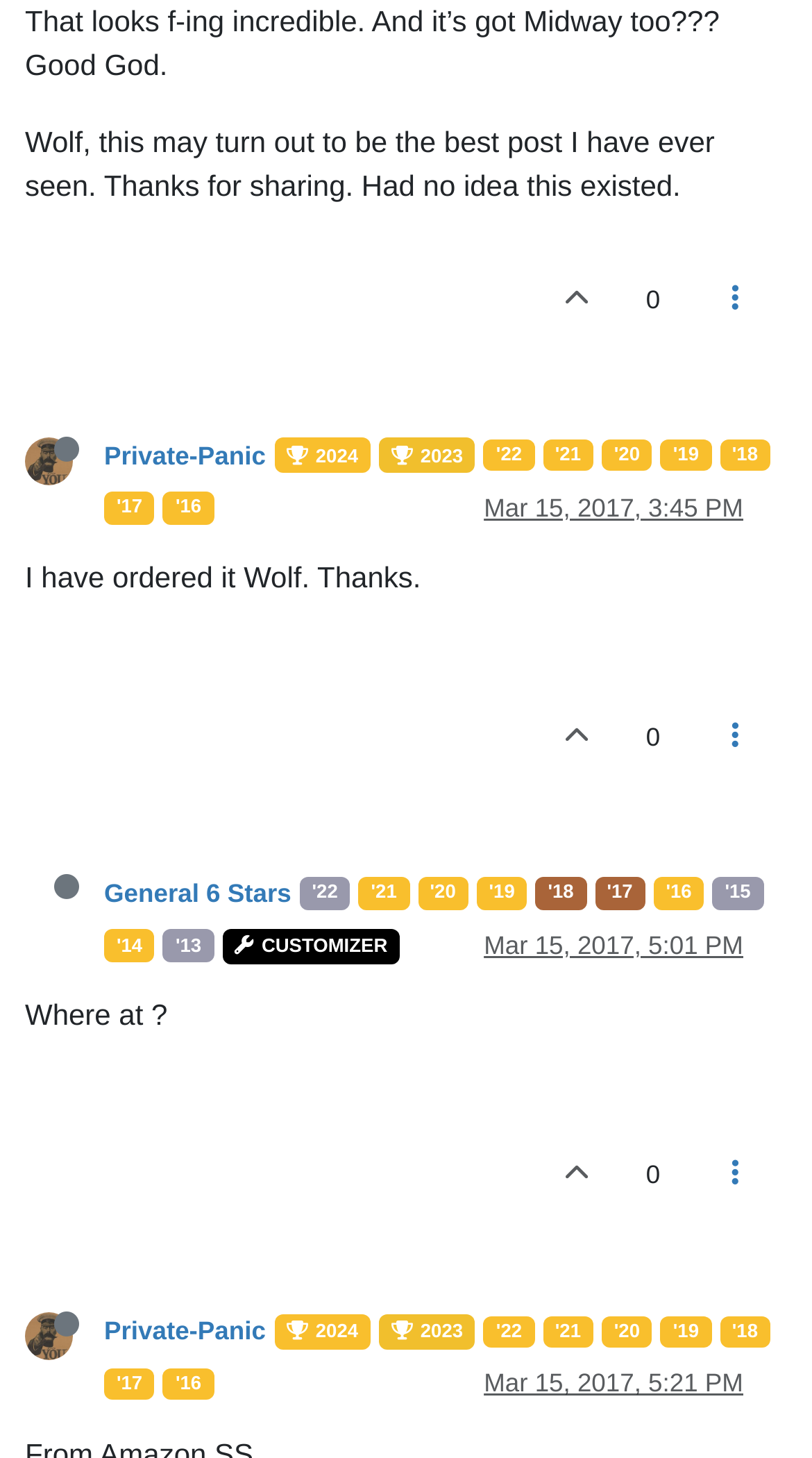Bounding box coordinates are specified in the format (top-left x, top-left y, bottom-right x, bottom-right y). All values are floating point numbers bounded between 0 and 1. Please provide the bounding box coordinate of the region this sentence describes: General 6 Stars

[0.128, 0.603, 0.359, 0.623]